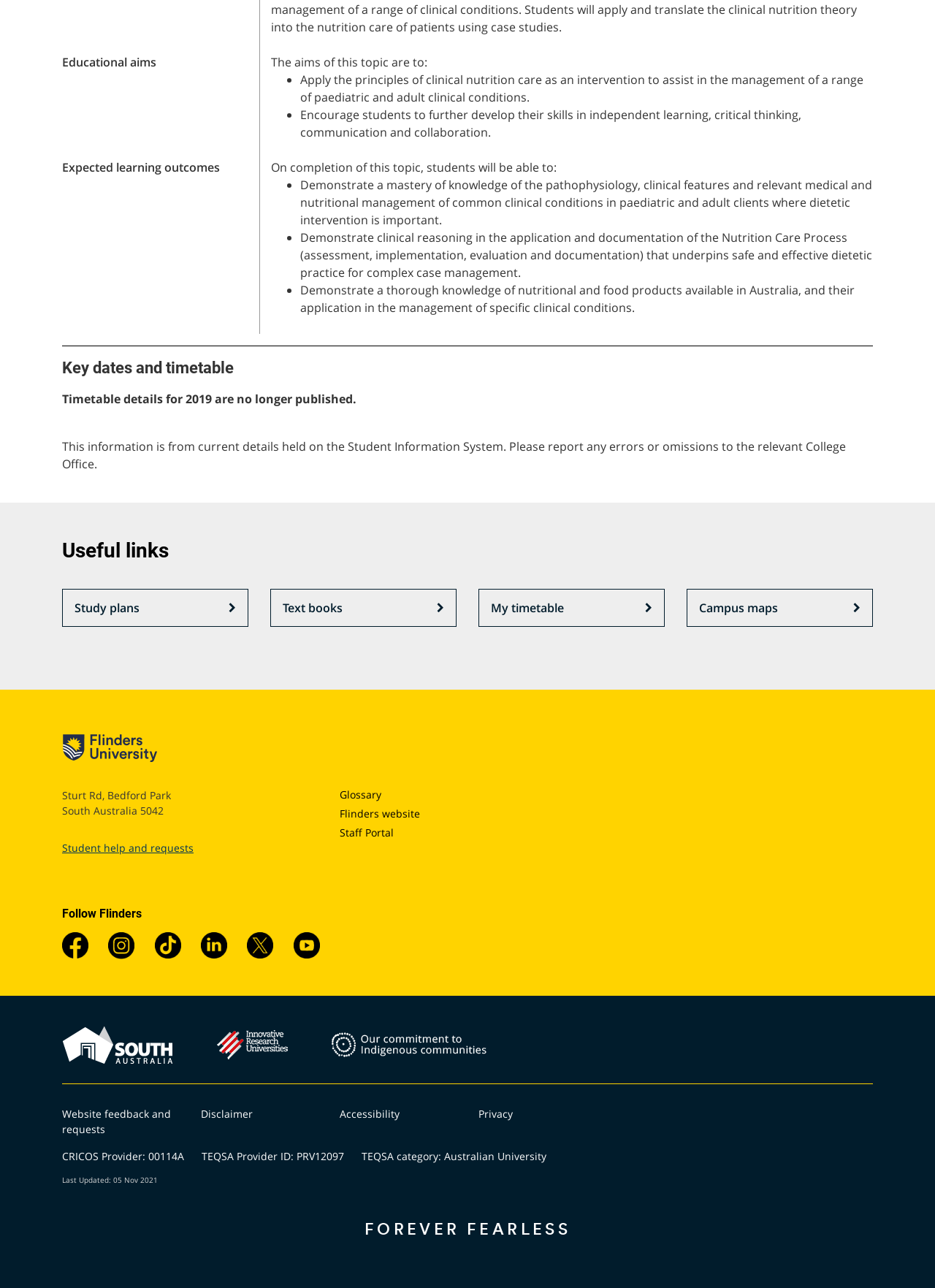Using the webpage screenshot, find the UI element described by alt="Brand SA logo". Provide the bounding box coordinates in the format (top-left x, top-left y, bottom-right x, bottom-right y), ensuring all values are floating point numbers between 0 and 1.

[0.066, 0.796, 0.185, 0.827]